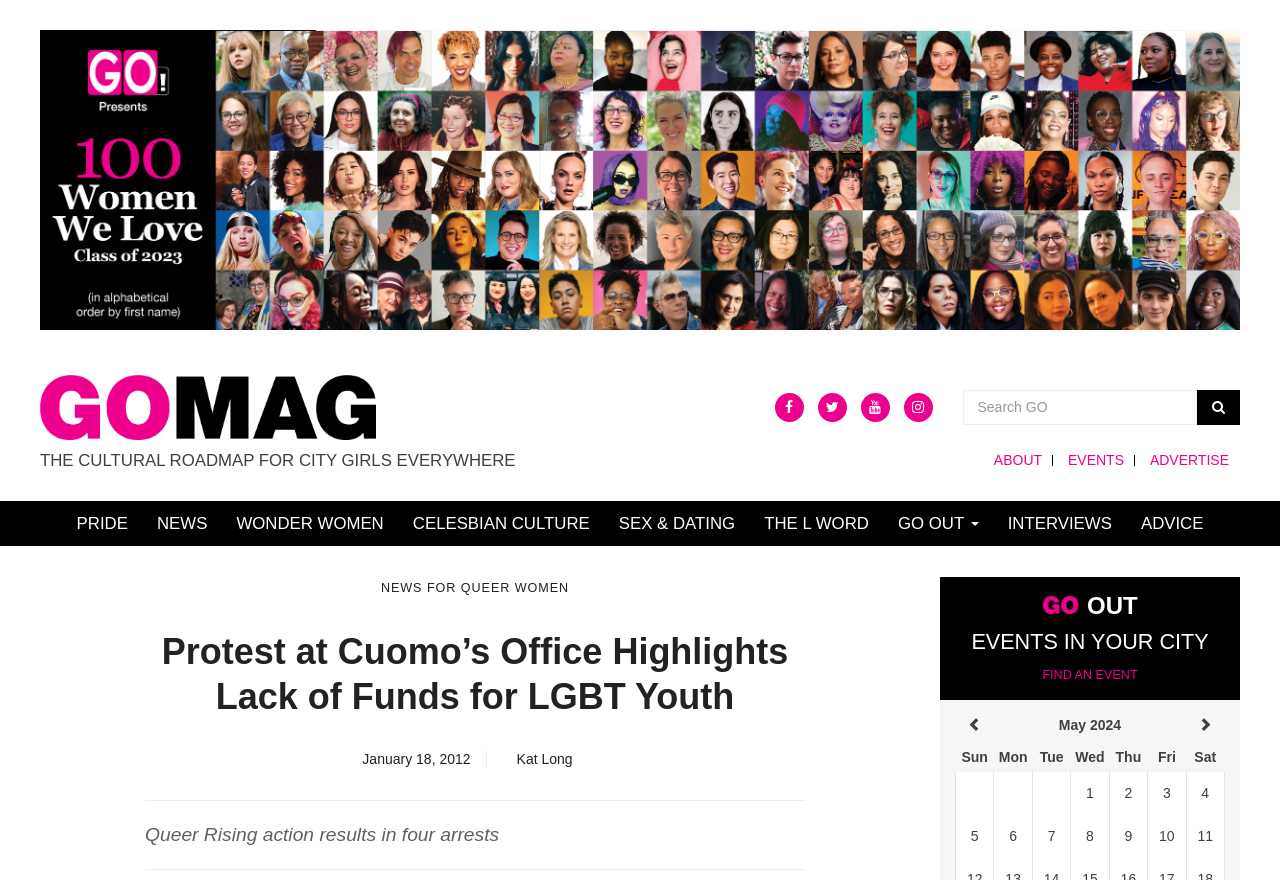Please give a succinct answer to the question in one word or phrase:
What type of content is presented in the grid?

Events calendar